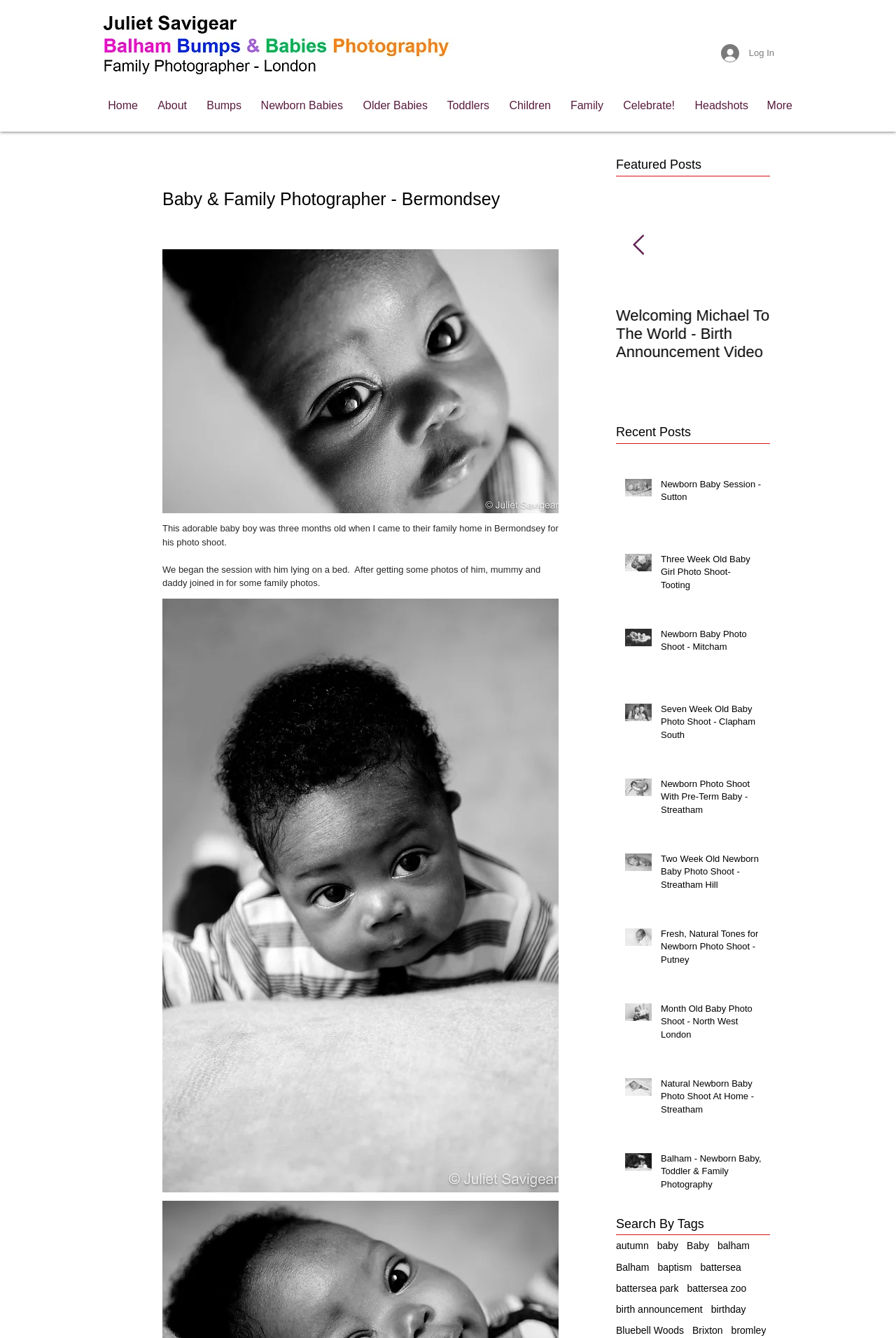Based on the image, please elaborate on the answer to the following question:
What is the location of the photographer?

The title of the webpage mentions 'Bermondsey' which suggests that the photographer is based in or has a connection to this location.